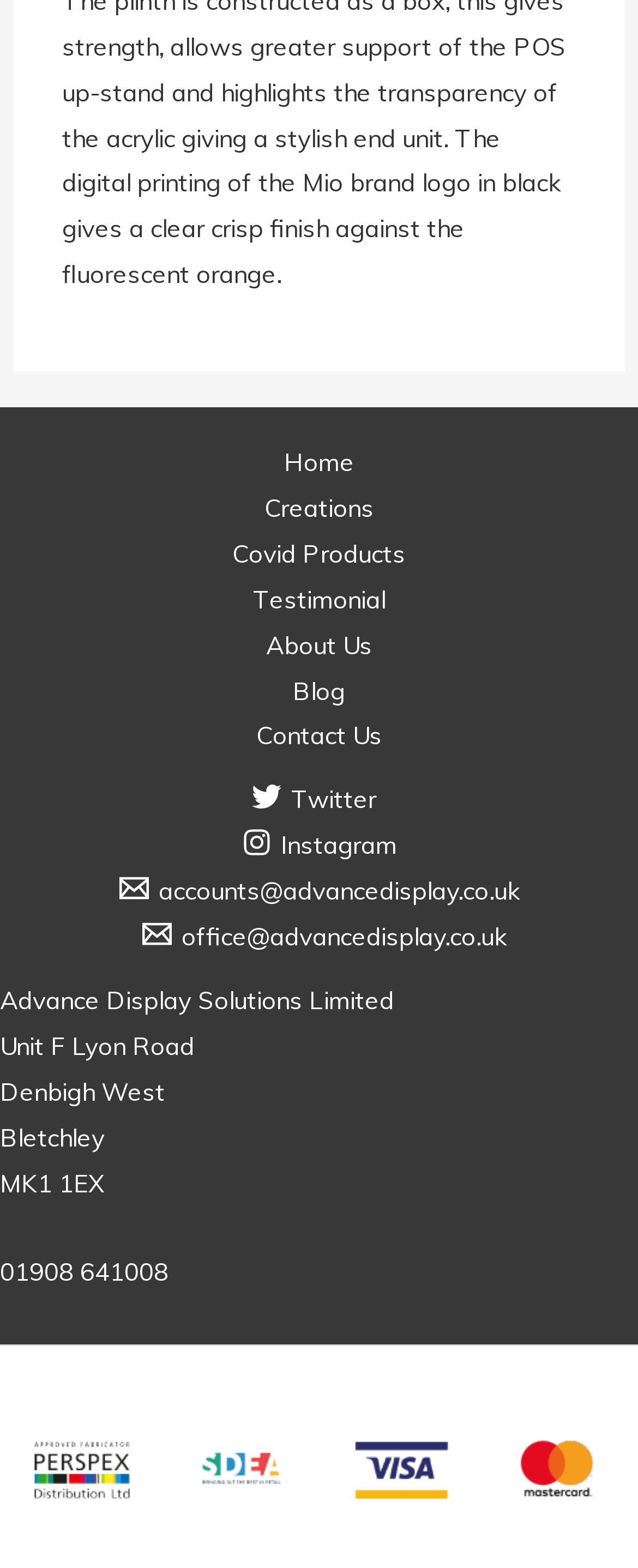Locate the bounding box of the UI element with the following description: "Instagram".

[0.015, 0.526, 0.985, 0.551]